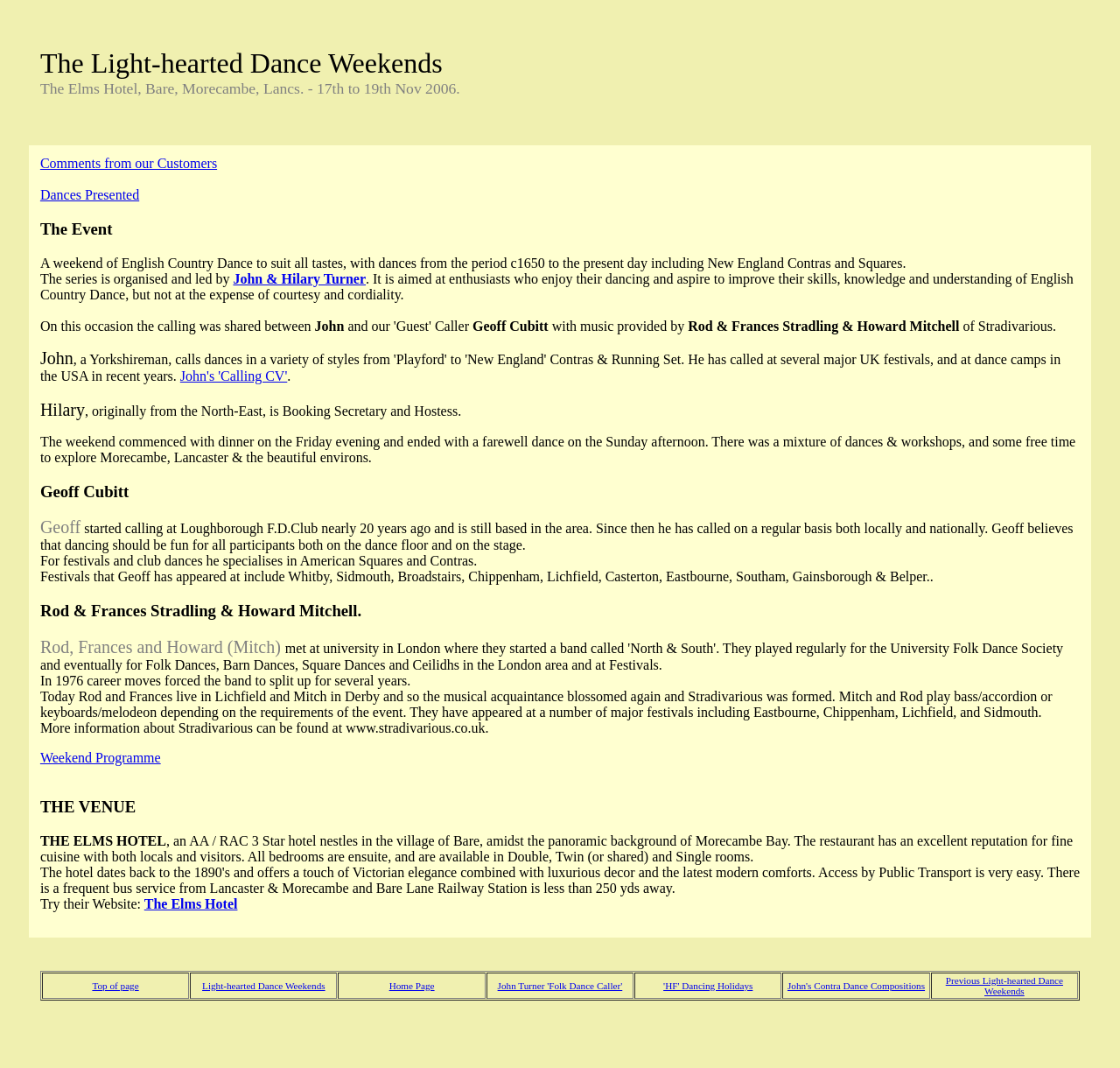Find the bounding box coordinates of the element to click in order to complete this instruction: "Visit the Elms Hotel website". The bounding box coordinates must be four float numbers between 0 and 1, denoted as [left, top, right, bottom].

[0.129, 0.839, 0.212, 0.853]